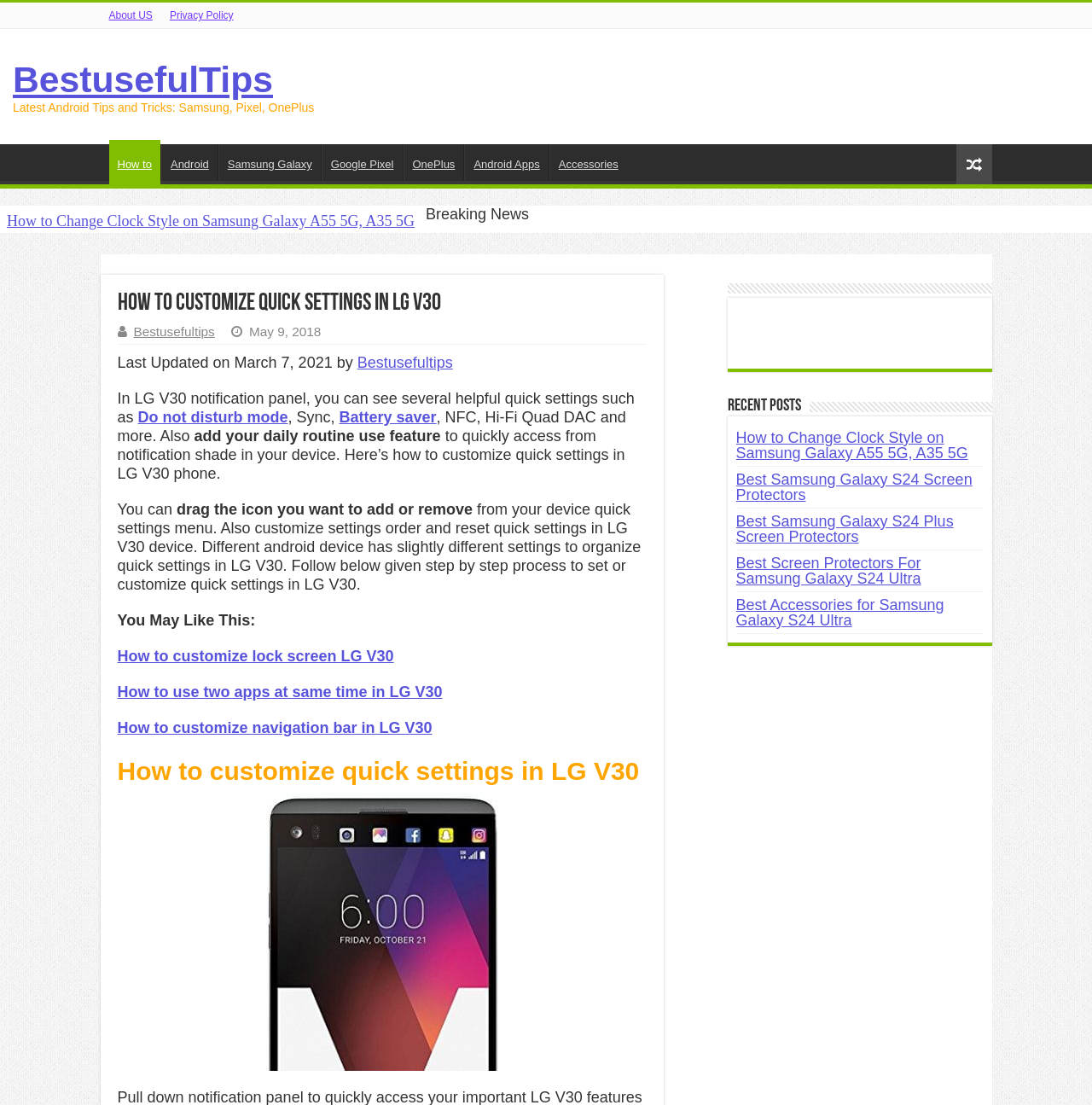Give a detailed overview of the webpage's appearance and contents.

This webpage is about customizing quick settings in LG V30 devices. At the top, there are links to "About US" and "Privacy Policy" on the left, followed by a heading that reads "BestusefulTips Latest Android Tips and Tricks: Samsung, Pixel, OnePlus". Below this heading, there are several links to different Android-related topics, including "How to", "Android", "Samsung Galaxy", "Google Pixel", "OnePlus", and "Android Apps".

On the right side of the page, there is a link with a icon, and below it, a heading that reads "Breaking News". Underneath, there are several links to news articles about Samsung Galaxy devices, including screen protectors and accessories.

The main content of the page starts with a heading that reads "How to customize quick settings in LG V30". Below this, there is a link to the website "Bestusefultips" and a date "May 9, 2018". The article explains how to customize quick settings in LG V30 devices, including adding or removing icons, customizing settings order, and resetting quick settings. The text is divided into several paragraphs, with links to related topics, such as "Do not disturb mode", "Battery saver", and "NFC".

At the bottom of the page, there are several links to related articles, including "How to customize lock screen LG V30", "How to use two apps at same time in LG V30", and "How to customize navigation bar in LG V30". There is also a heading that reads "Recent Posts" with links to several news articles about Samsung Galaxy devices. On the right side of the page, there is a complementary section with a heading that reads "How to customize quick settings in LG V30" and an image.